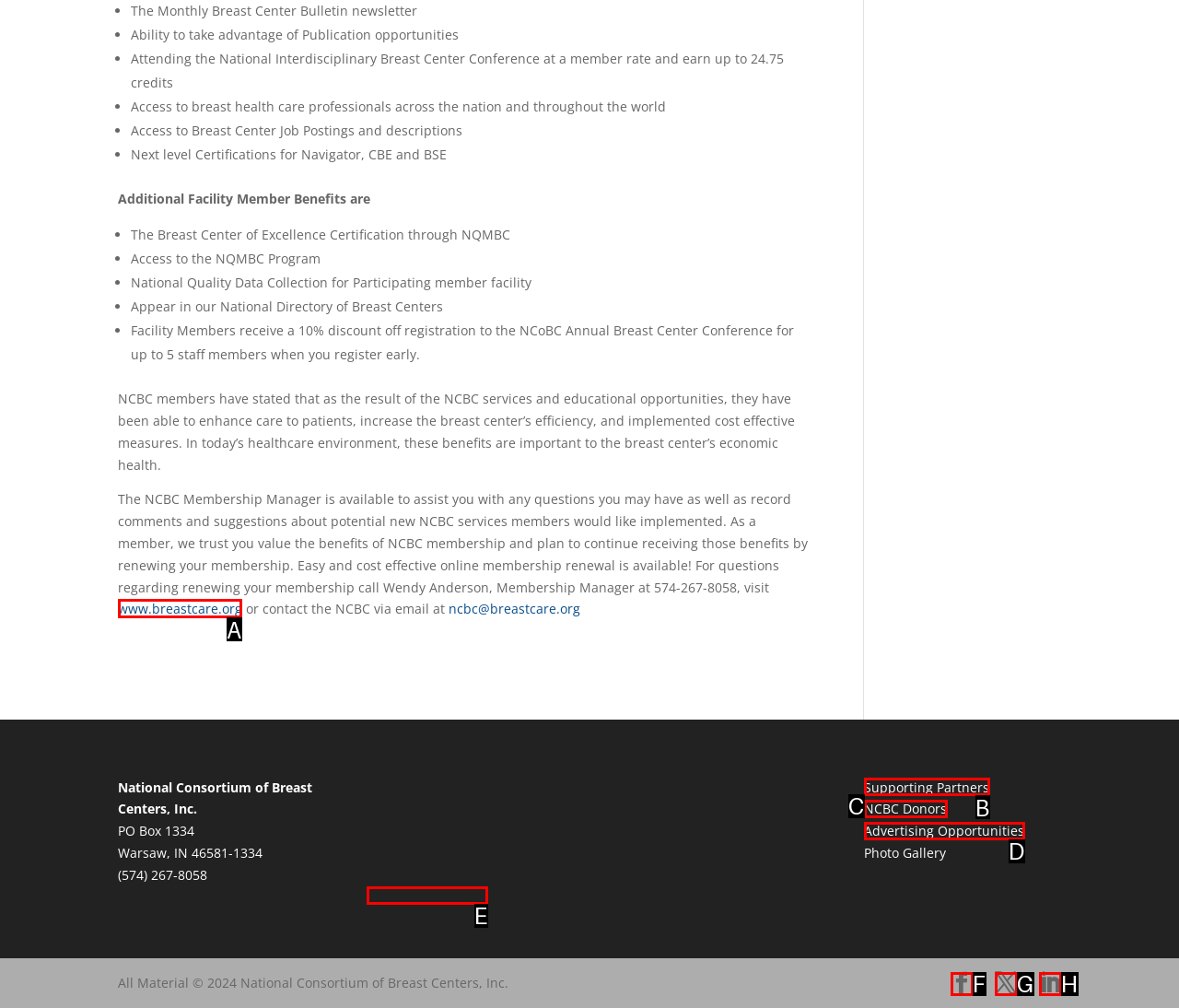For the task: Visit www.breastcare.org, tell me the letter of the option you should click. Answer with the letter alone.

A